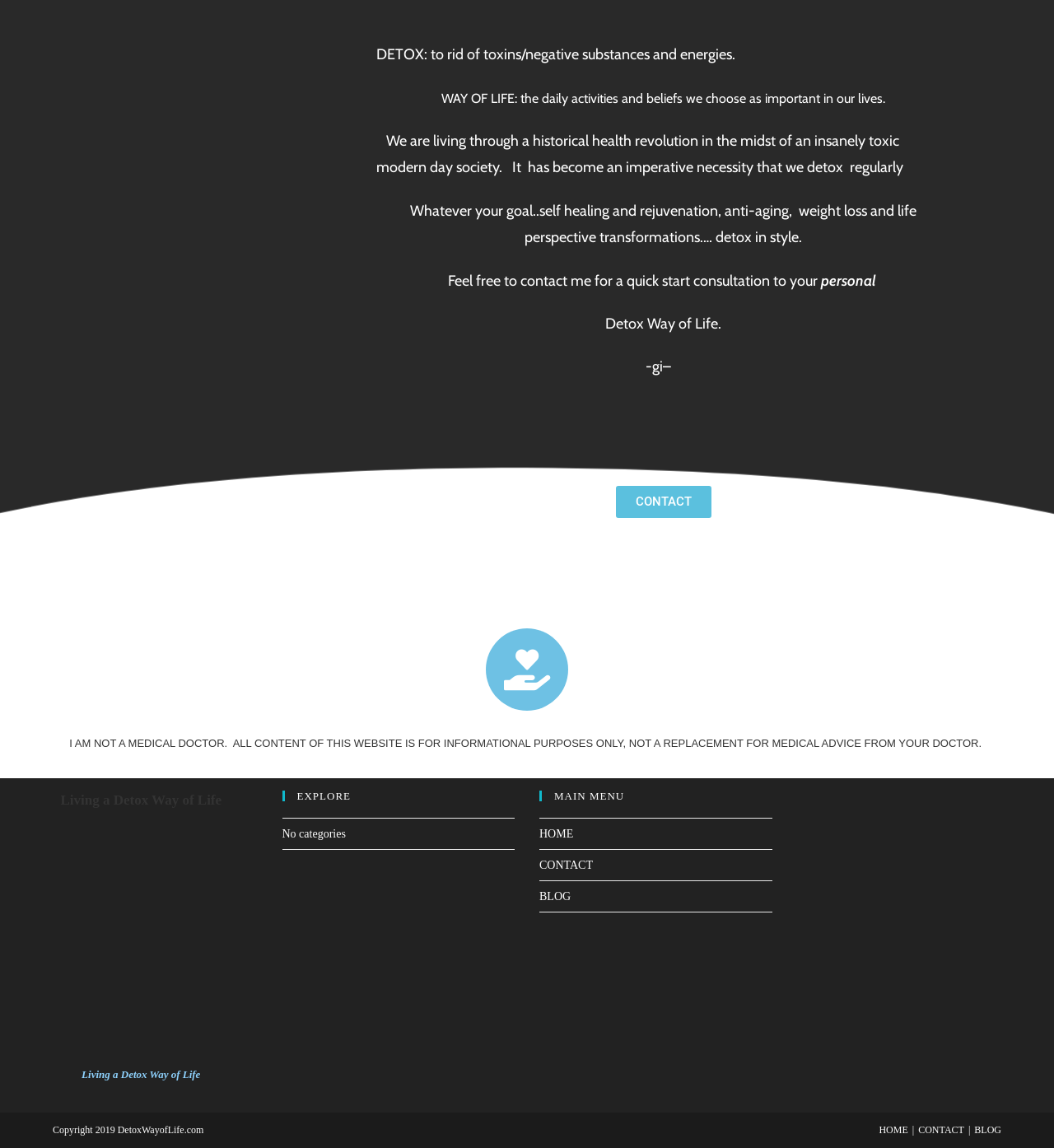What is the contact option?
Analyze the screenshot and provide a detailed answer to the question.

The button 'CONTACT' with bounding box coordinates [0.584, 0.423, 0.675, 0.451] suggests that the contact option is available through this button, which can be used to initiate a quick start consultation.